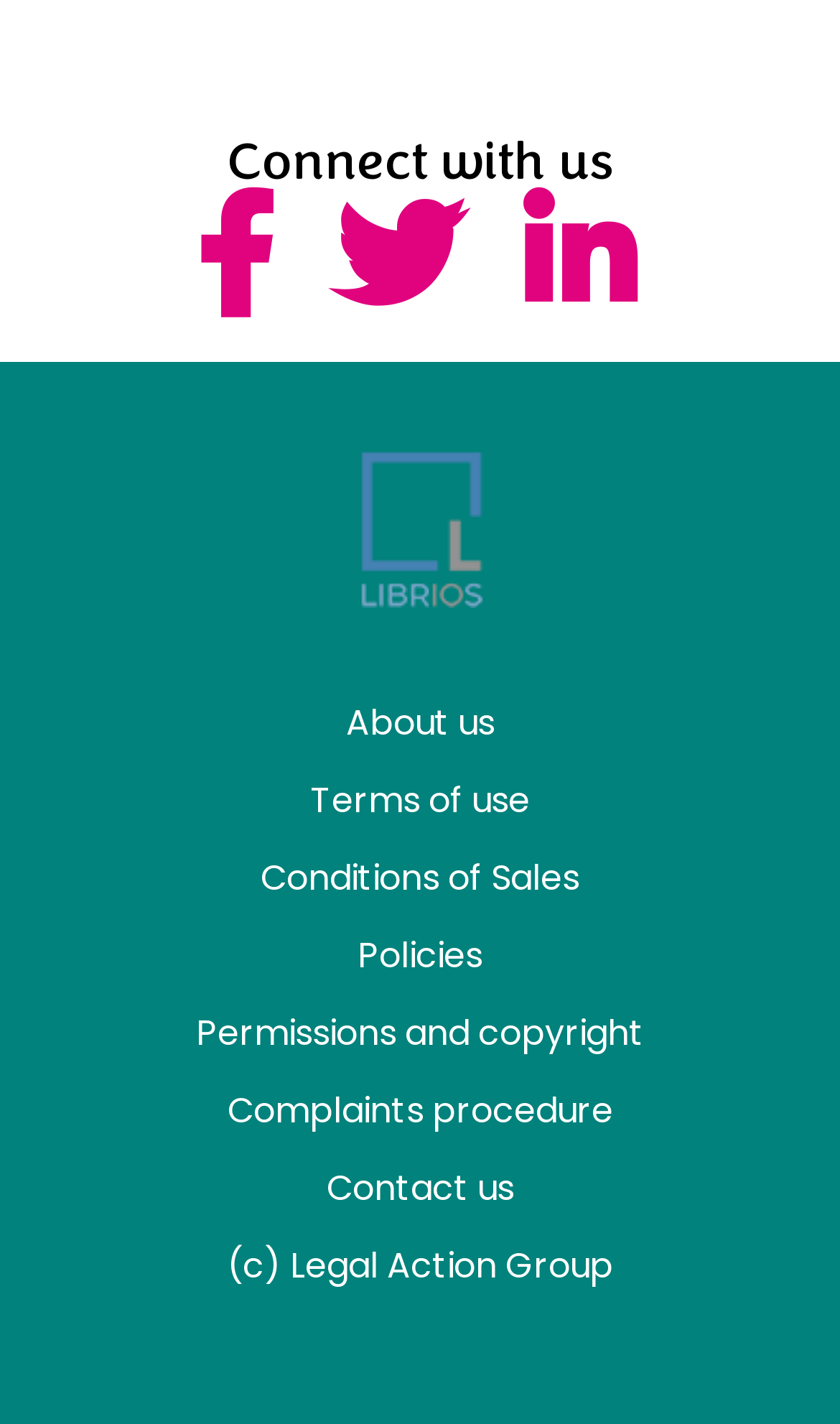Given the content of the image, can you provide a detailed answer to the question?
What is the text of the heading at the top?

The heading at the top of the webpage has the text 'Connect with us', which is indicated by the element with bounding box coordinates [0.0, 0.092, 1.0, 0.135] and type 'heading'.